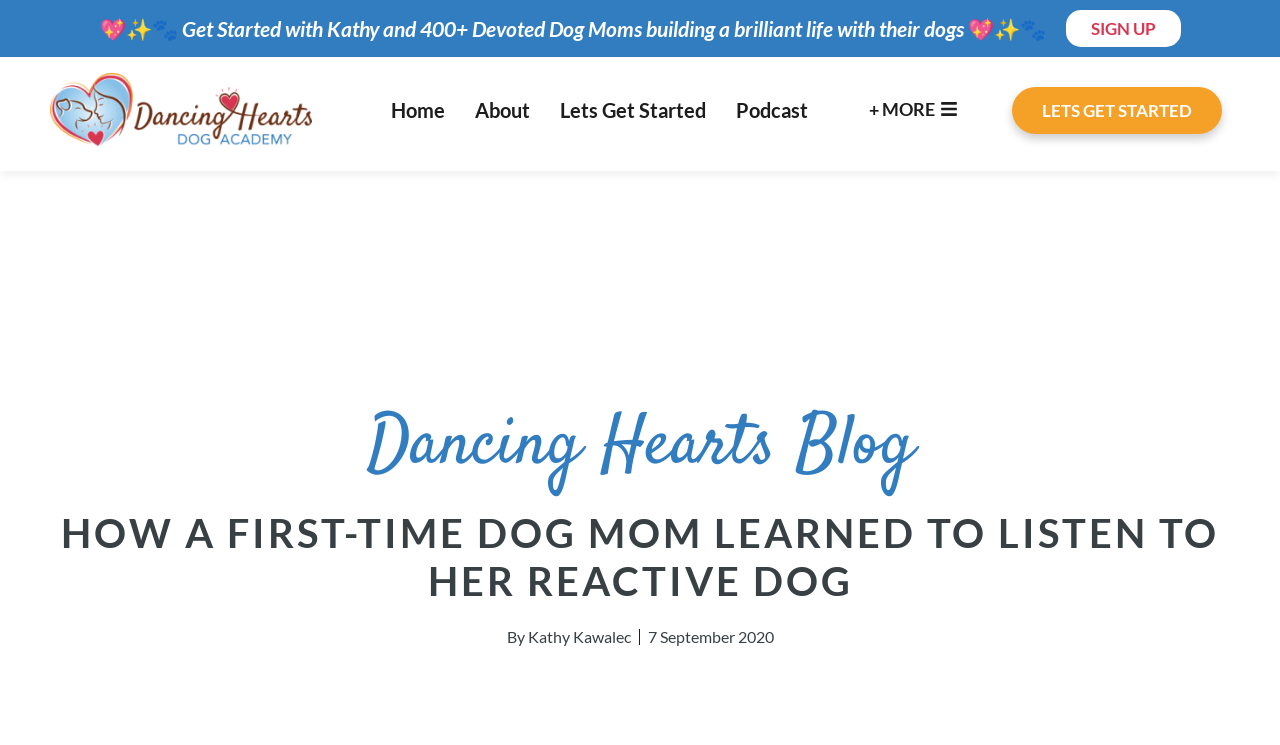Extract the bounding box of the UI element described as: "SIGN UP".

[0.832, 0.013, 0.922, 0.063]